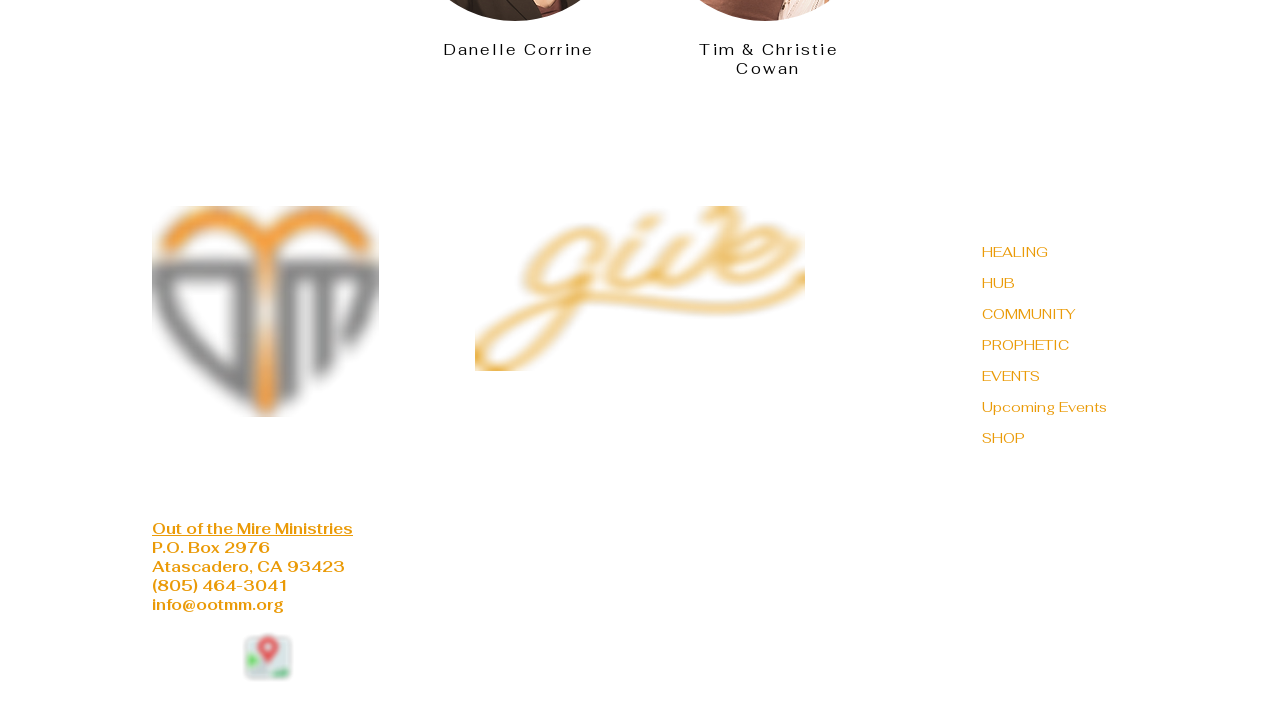Use a single word or phrase to answer the question: What social media platforms are linked on the webpage?

Facebook and YouTube